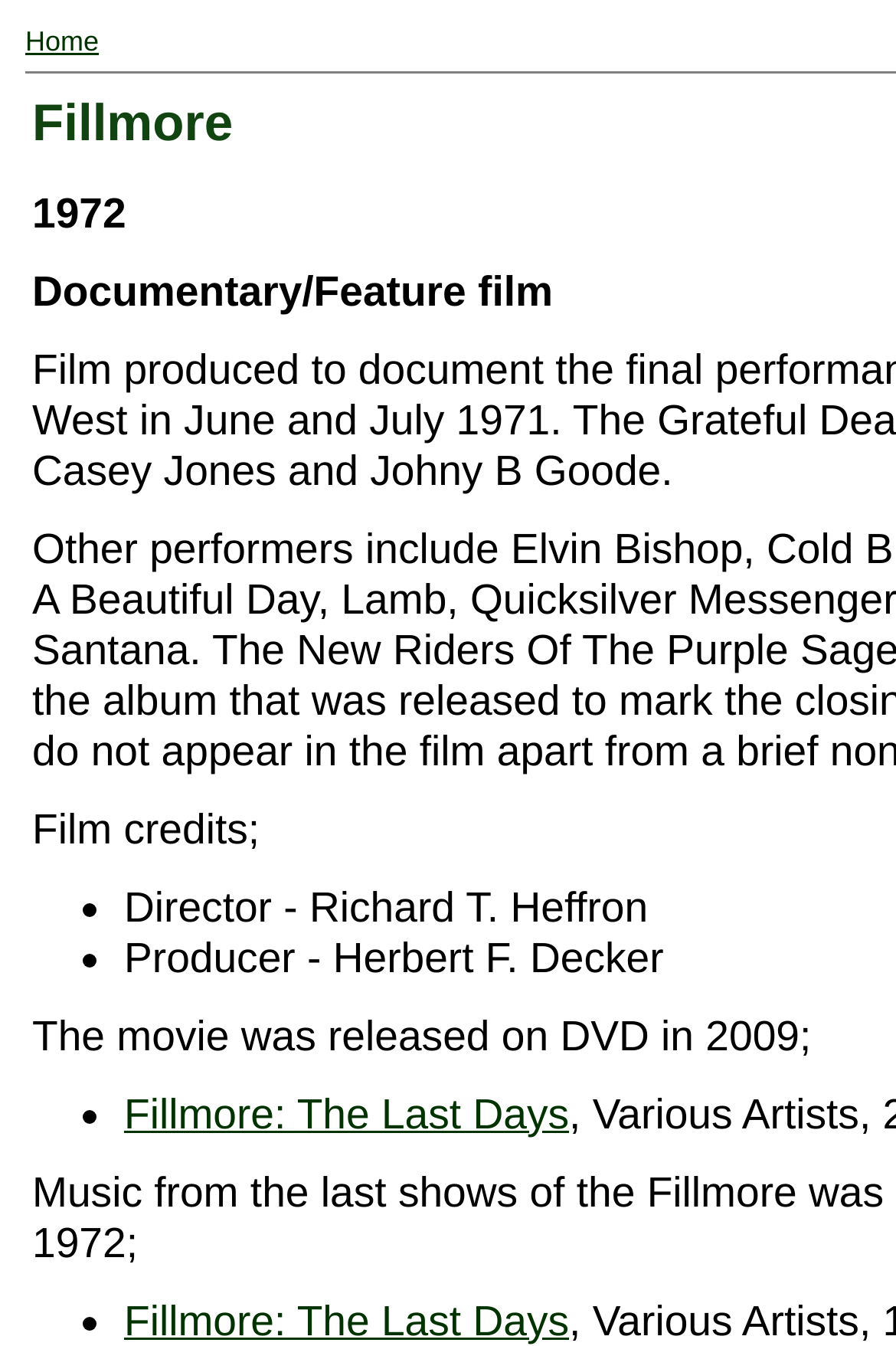What is the position of the link 'Home' on the webpage?
Please describe in detail the information shown in the image to answer the question.

I determined the position of the link 'Home' by comparing its bounding box coordinates with others. Its y1 and y2 values are smaller than others, indicating it is at the top, and its x1 value is smaller than others, indicating it is on the left.